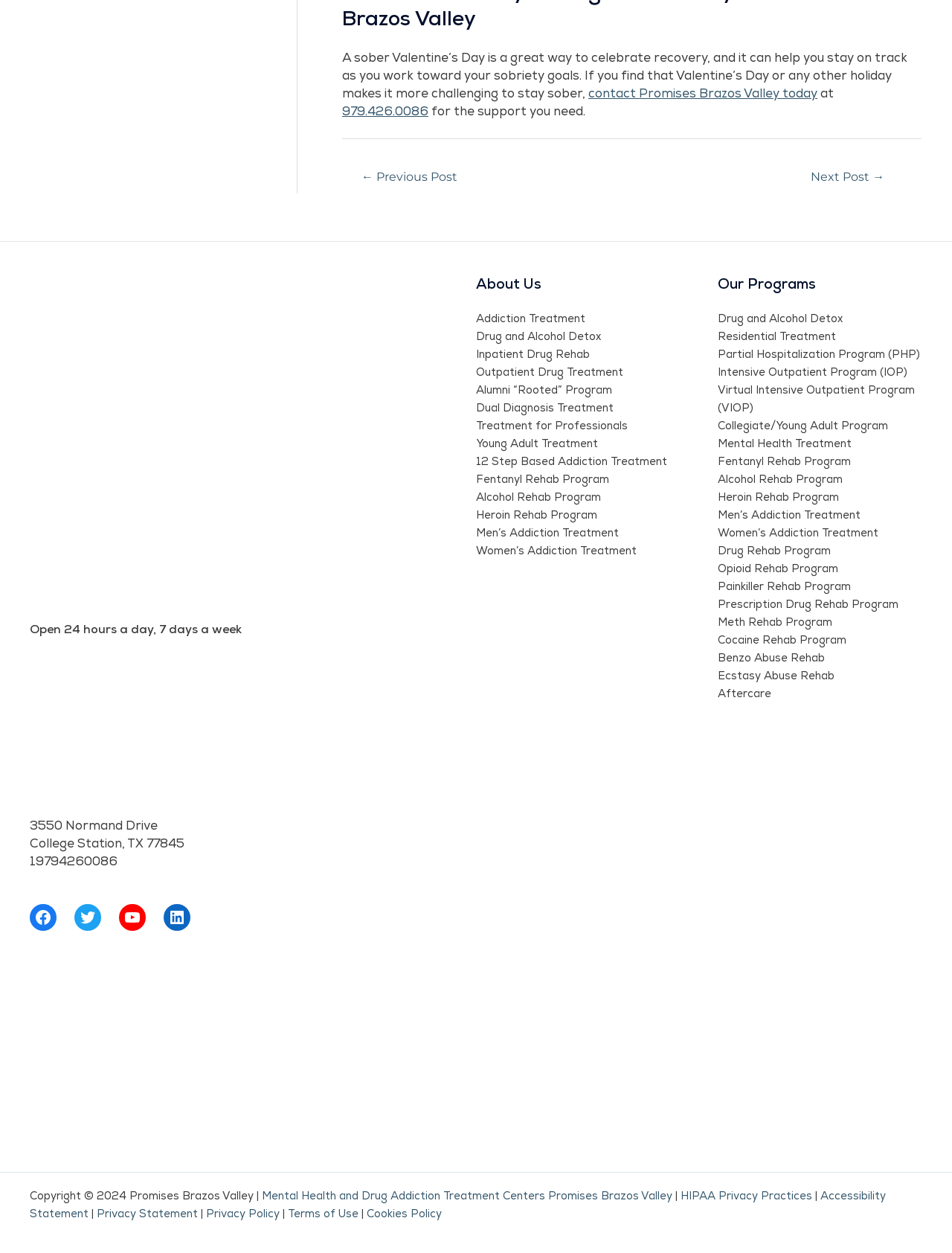Please give a succinct answer using a single word or phrase:
What are the hours of operation for Promises Brazos Valley?

Open 24 hours a day, 7 days a week